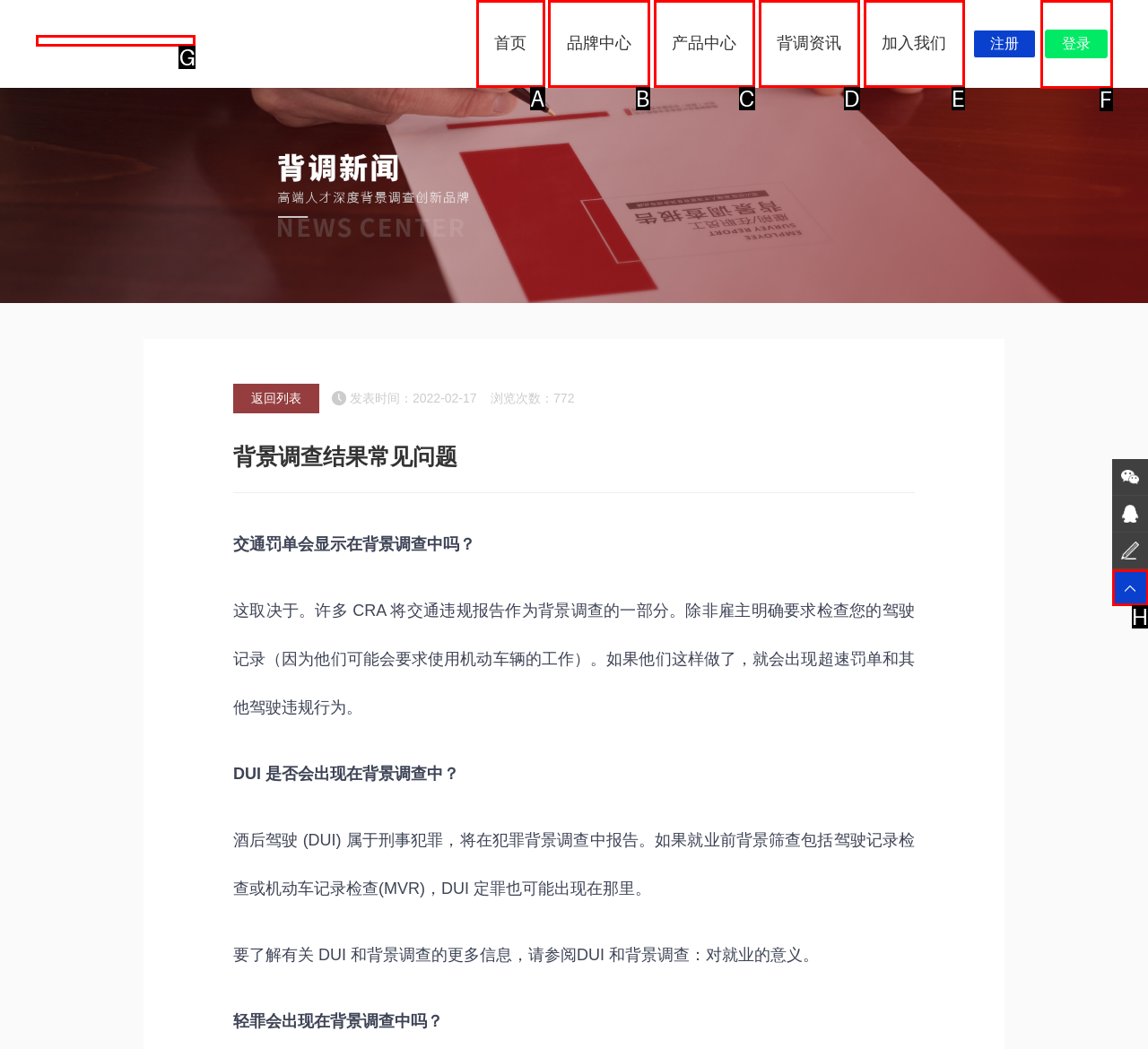Identify the correct UI element to click to follow this instruction: view brand center
Respond with the letter of the appropriate choice from the displayed options.

B